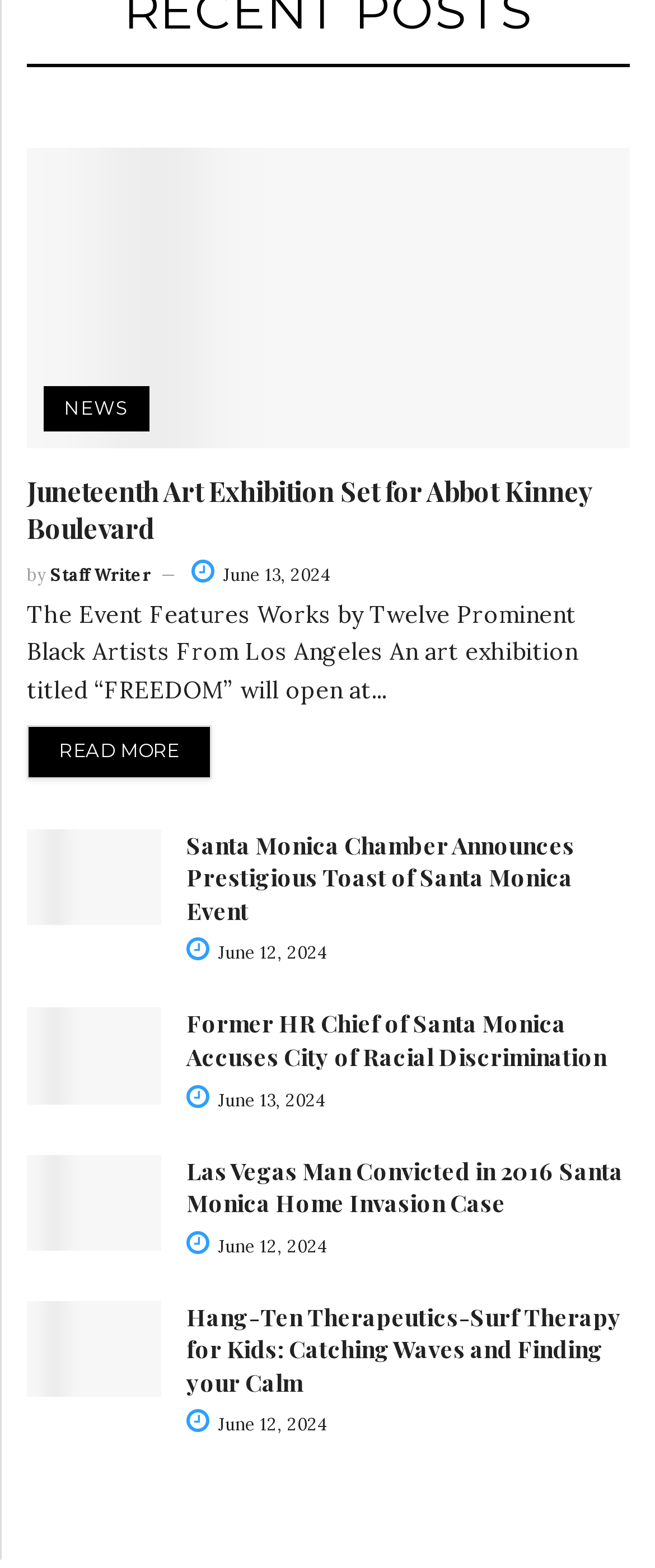Can you specify the bounding box coordinates of the area that needs to be clicked to fulfill the following instruction: "View Santa Monica Chamber Announces Prestigious Toast of Santa Monica Event"?

[0.041, 0.528, 0.246, 0.59]